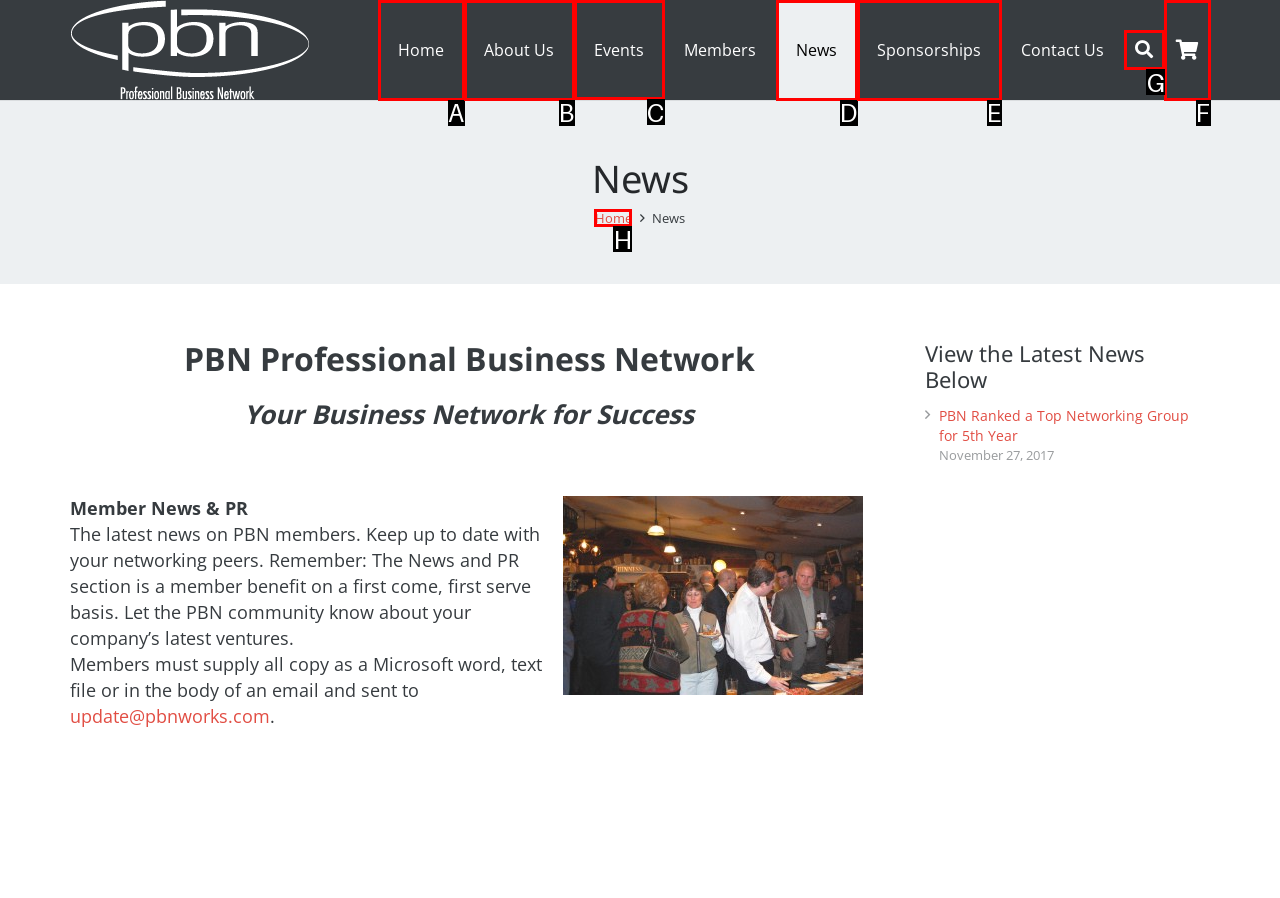Select the HTML element that needs to be clicked to carry out the task: Click the 'Подписывайся' button
Provide the letter of the correct option.

None